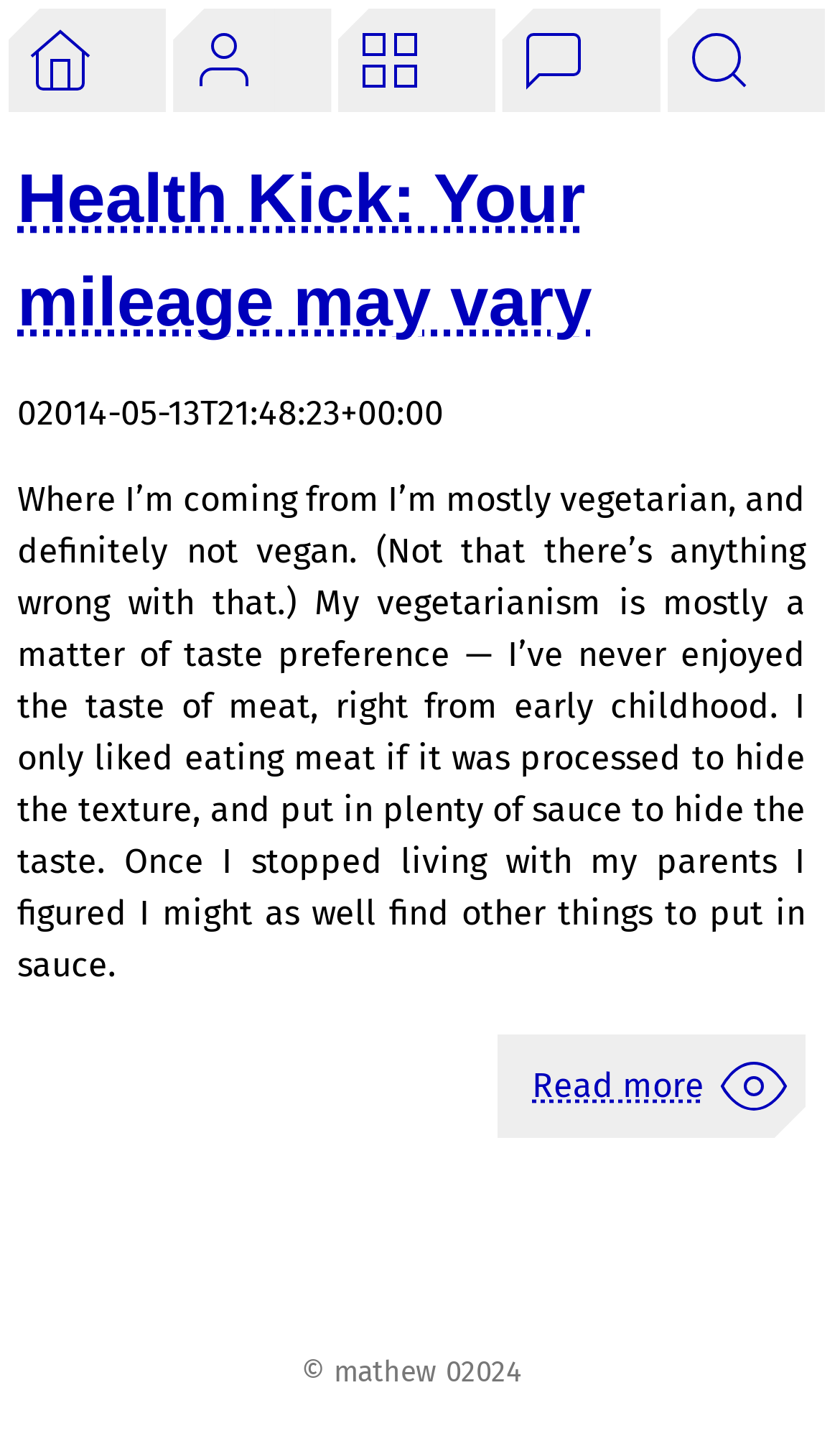Bounding box coordinates are specified in the format (top-left x, top-left y, bottom-right x, bottom-right y). All values are floating point numbers bounded between 0 and 1. Please provide the bounding box coordinate of the region this sentence describes: by Stigan Media Inc

None